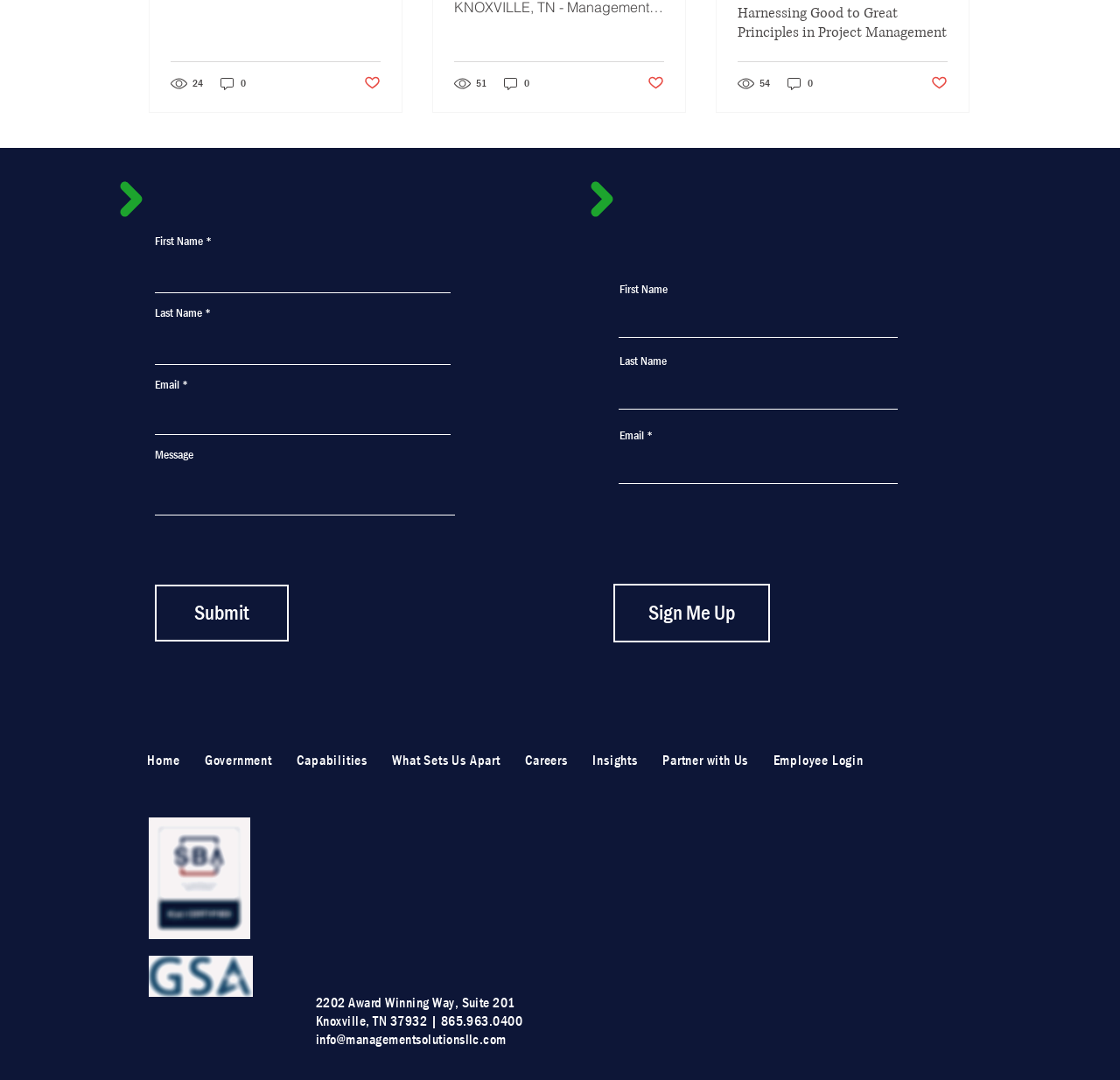Using the element description Partner with Us, predict the bounding box coordinates for the UI element. Provide the coordinates in (top-left x, top-left y, bottom-right x, bottom-right y) format with values ranging from 0 to 1.

[0.584, 0.69, 0.676, 0.719]